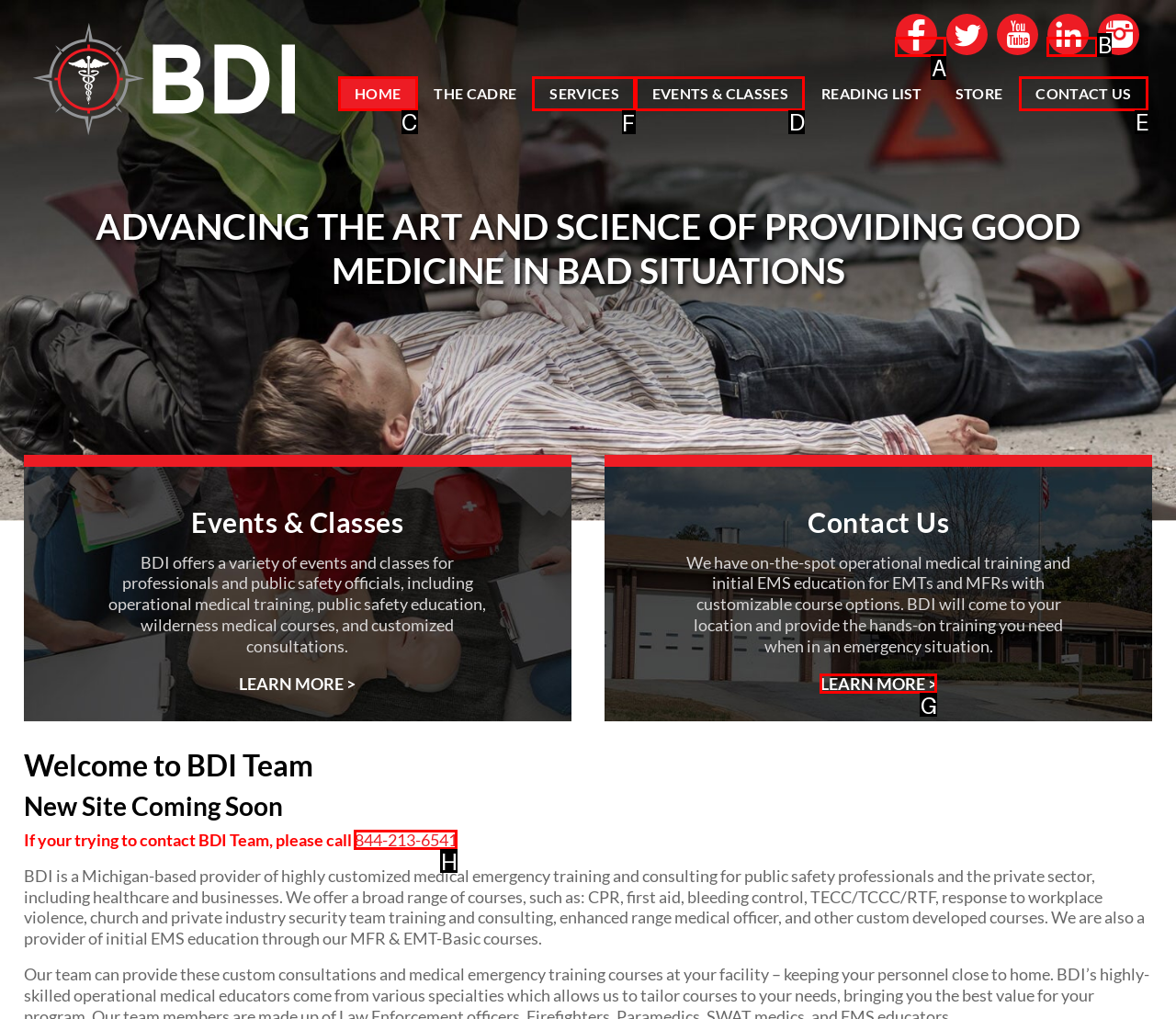Point out the option that needs to be clicked to fulfill the following instruction: Learn more about SERVICES
Answer with the letter of the appropriate choice from the listed options.

F